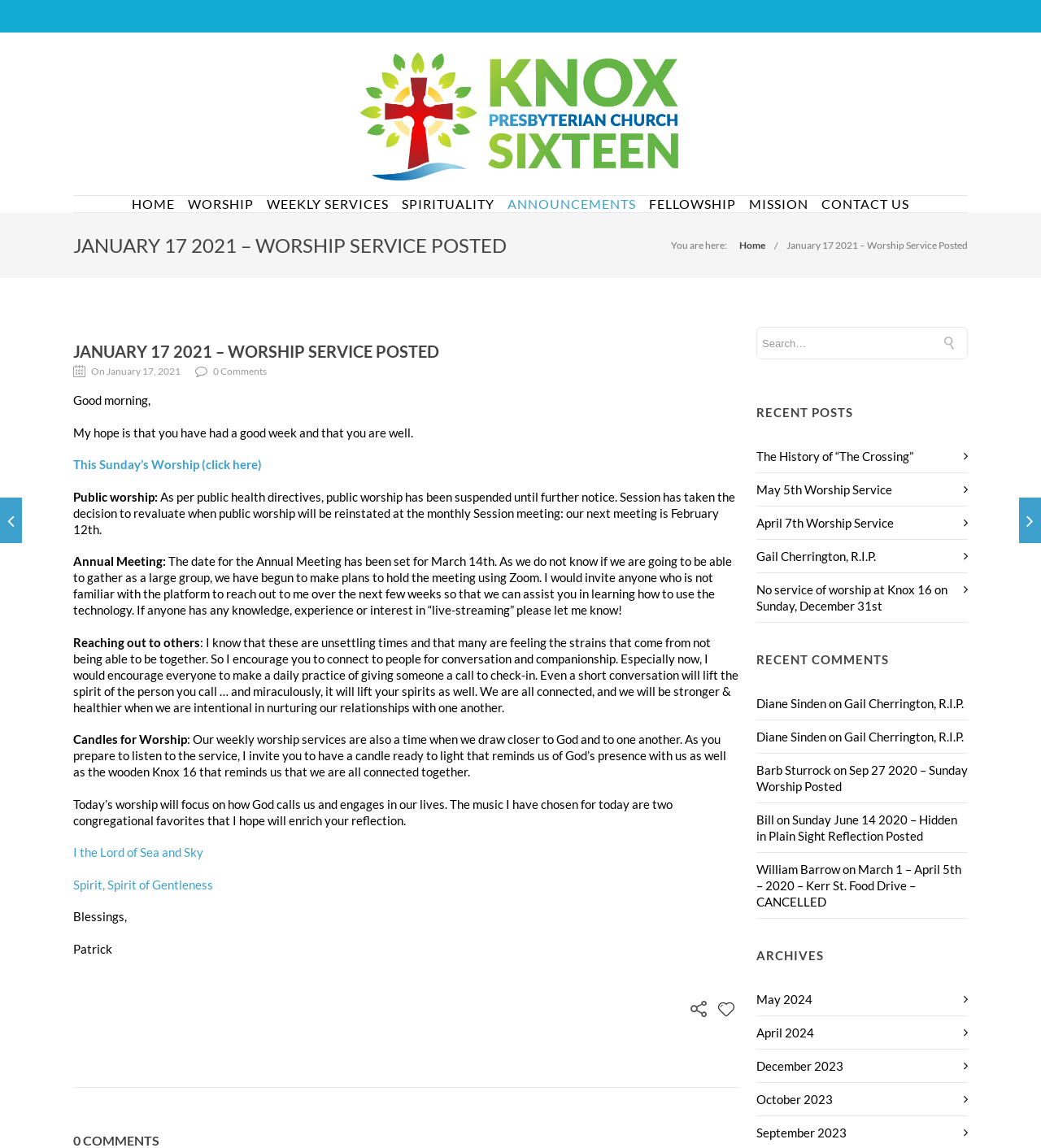How many recent posts are listed?
Please respond to the question thoroughly and include all relevant details.

The number of recent posts can be determined by counting the link elements under the 'RECENT POSTS' heading, which are 'The History of “The Crossing”', 'May 5th Worship Service', 'April 7th Worship Service', and 'Gail Cherrington, R.I.P.'.